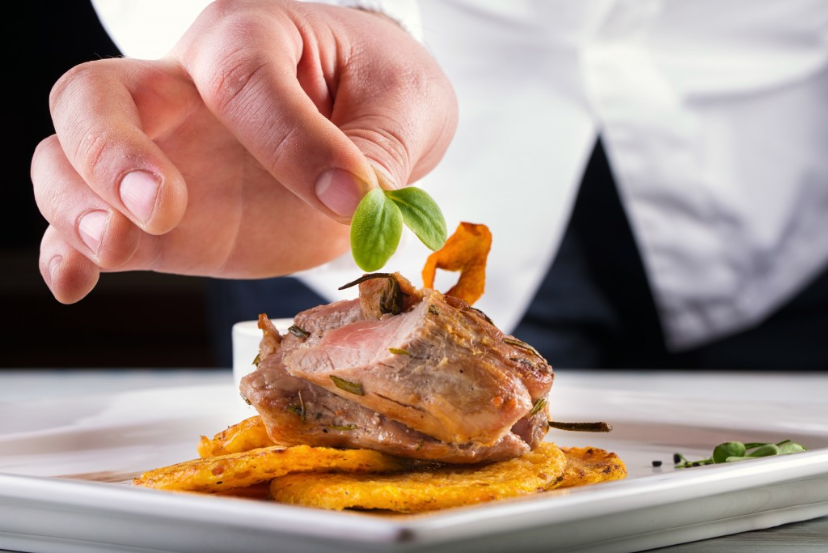Based on what you see in the screenshot, provide a thorough answer to this question: What is the importance of presentation in haute cuisine?

The caption highlights the importance of presentation in haute cuisine, emphasizing that it is essential for exquisite dining experiences, such as those offered in Macau's renowned Michelin-starred restaurants.